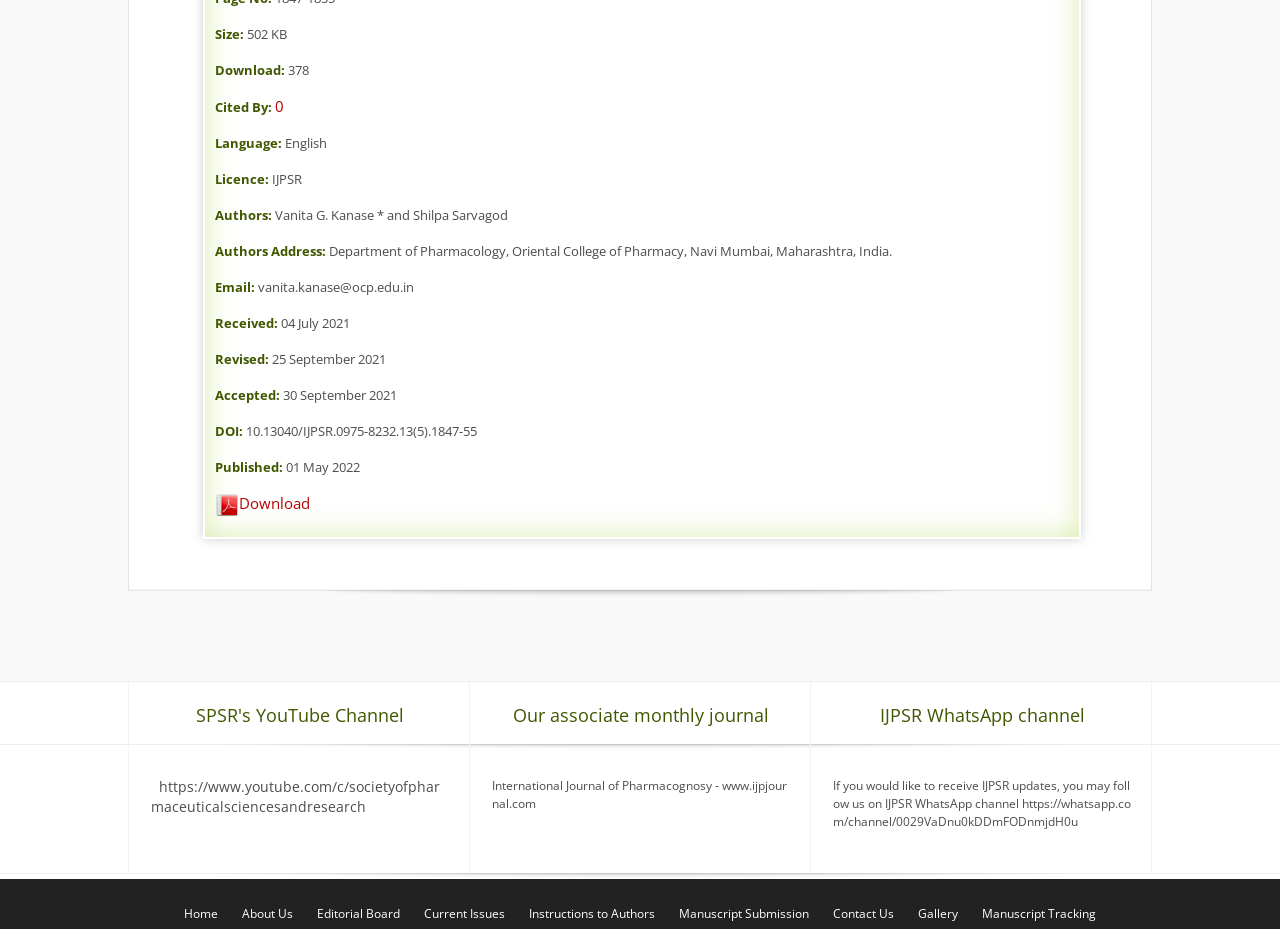Refer to the image and provide an in-depth answer to the question: 
Who are the authors of the article?

The authors of the article are mentioned in the section that displays the article details, where it is written as 'Authors: Vanita G. Kanase * and Shilpa Sarvagod'.